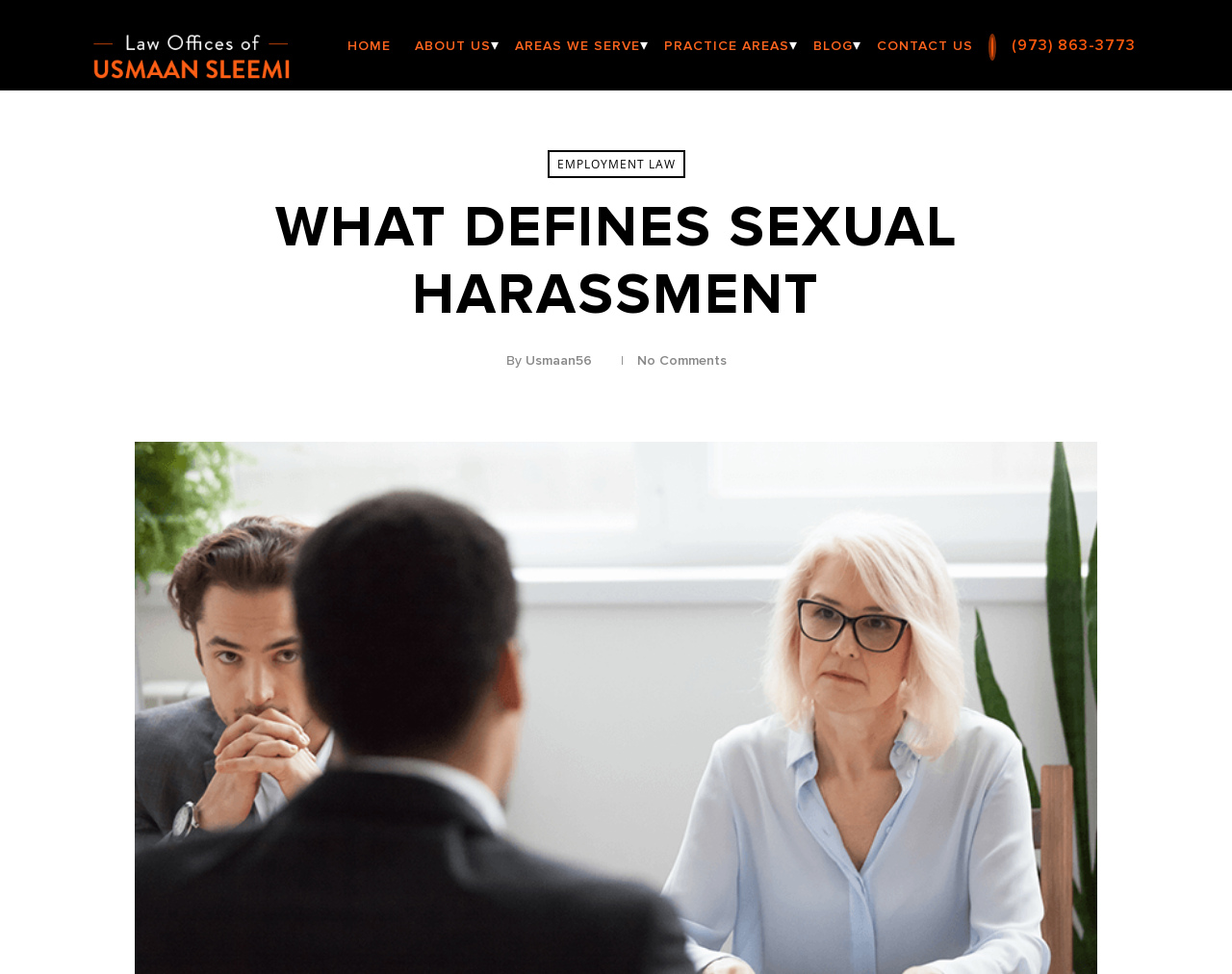Locate the bounding box coordinates of the area you need to click to fulfill this instruction: 'Read the blog'. The coordinates must be in the form of four float numbers ranging from 0 to 1: [left, top, right, bottom].

[0.66, 0.039, 0.692, 0.055]